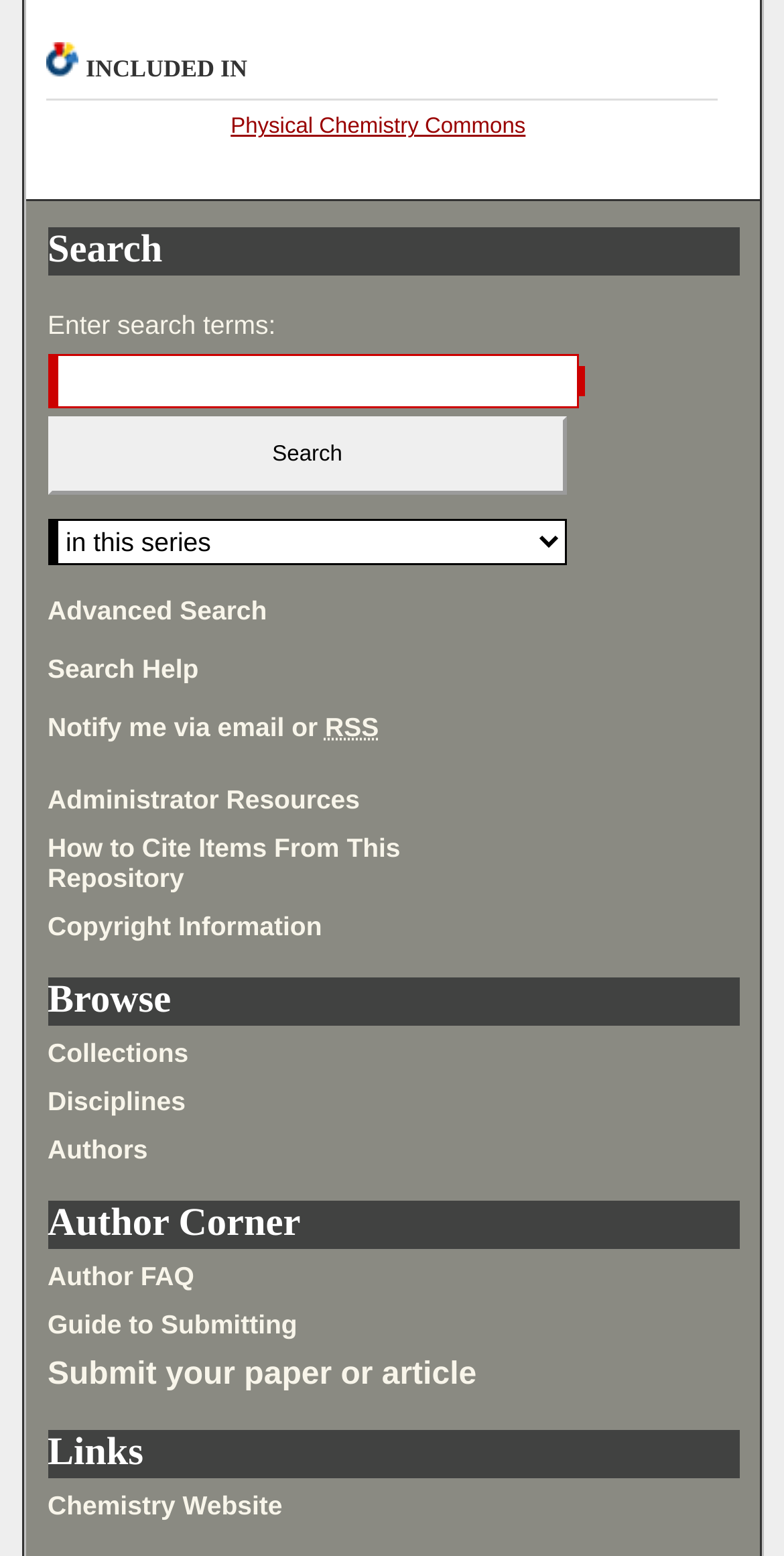Locate the UI element that matches the description Submit your paper or article in the webpage screenshot. Return the bounding box coordinates in the format (top-left x, top-left y, bottom-right x, bottom-right y), with values ranging from 0 to 1.

[0.061, 0.872, 0.944, 0.896]